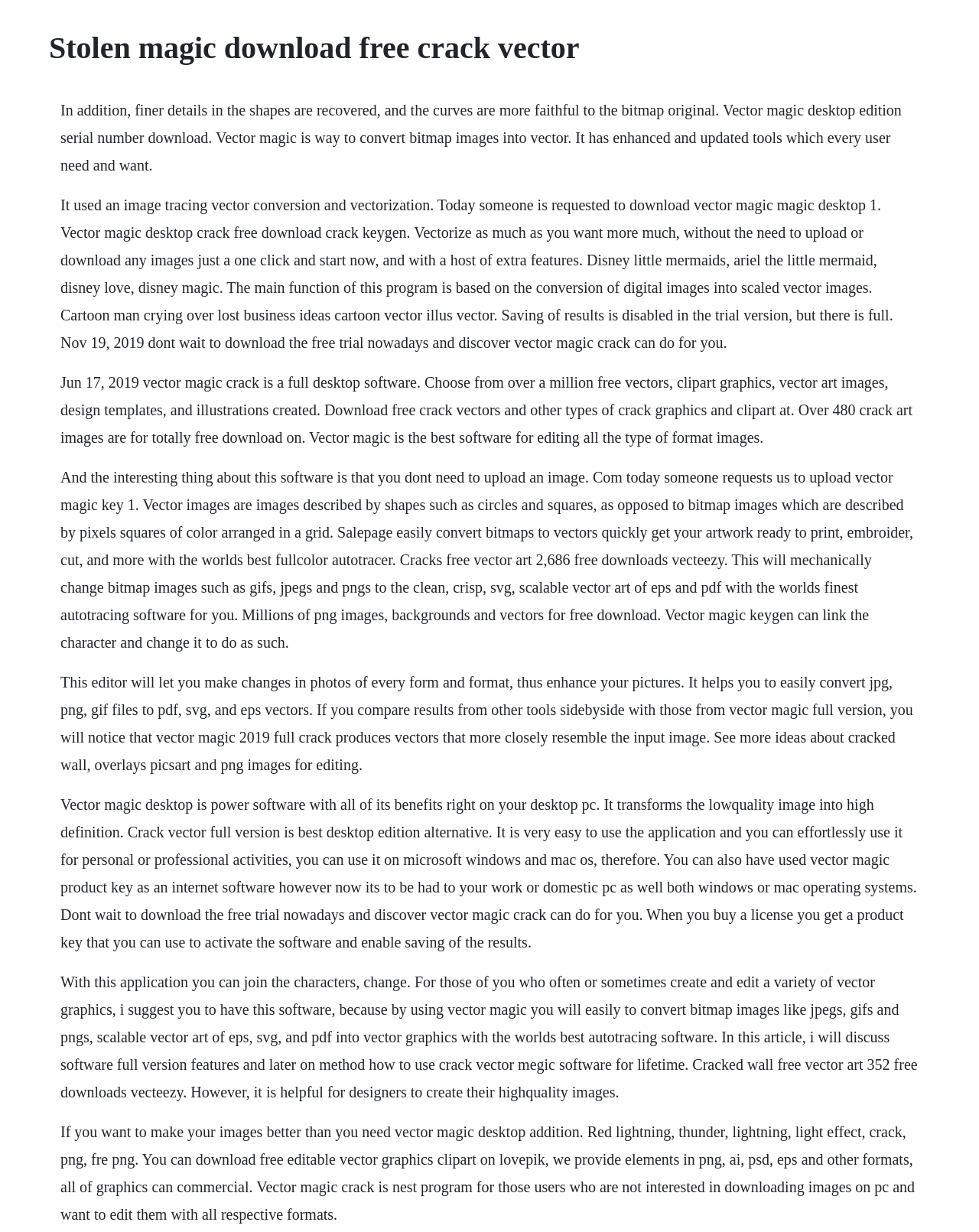What is the benefit of using Vector Magic?
Please provide a single word or phrase as the answer based on the screenshot.

High-quality images